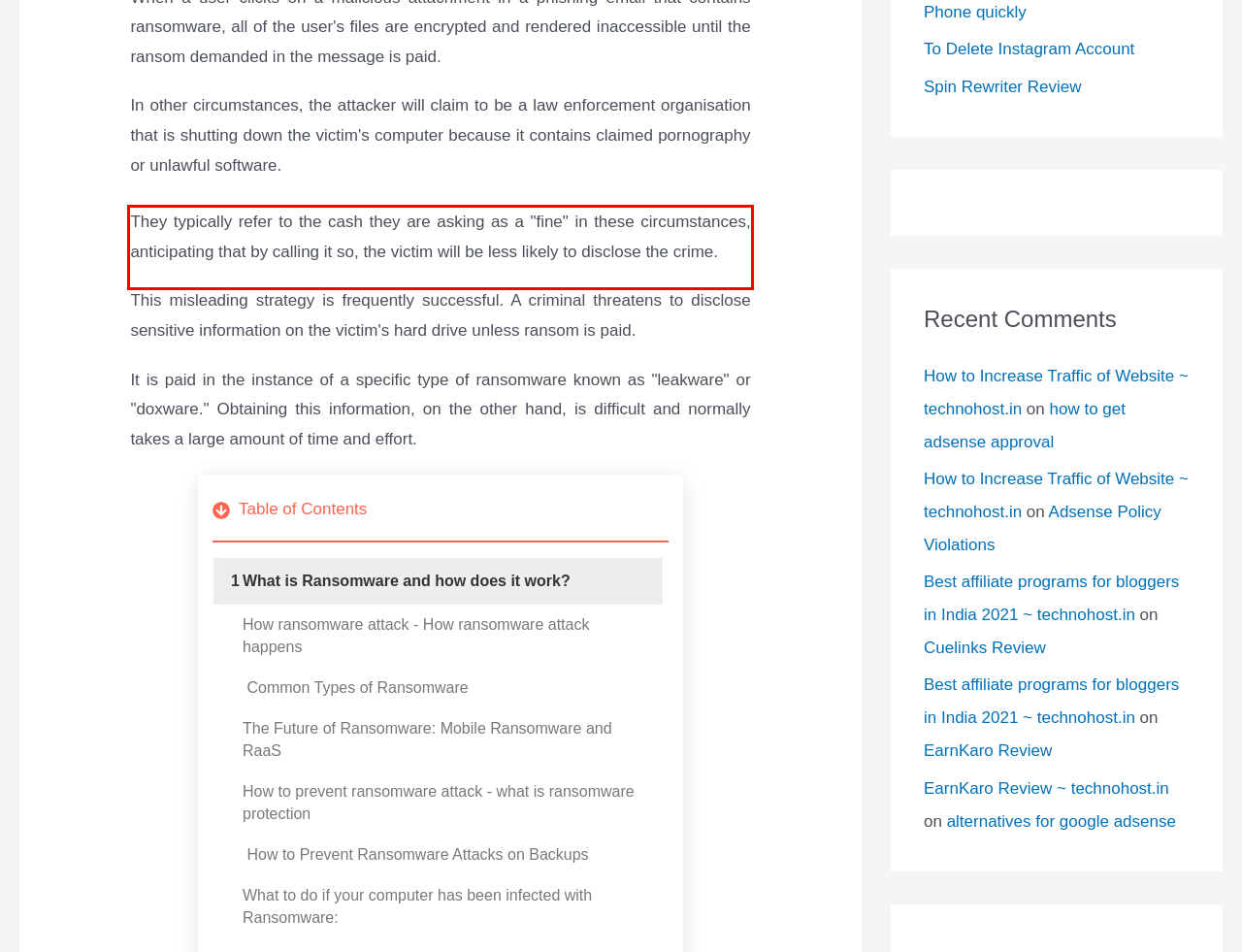Review the webpage screenshot provided, and perform OCR to extract the text from the red bounding box.

They typically refer to the cash they are asking as a "fine" in these circumstances, anticipating that by calling it so, the victim will be less likely to disclose the crime.